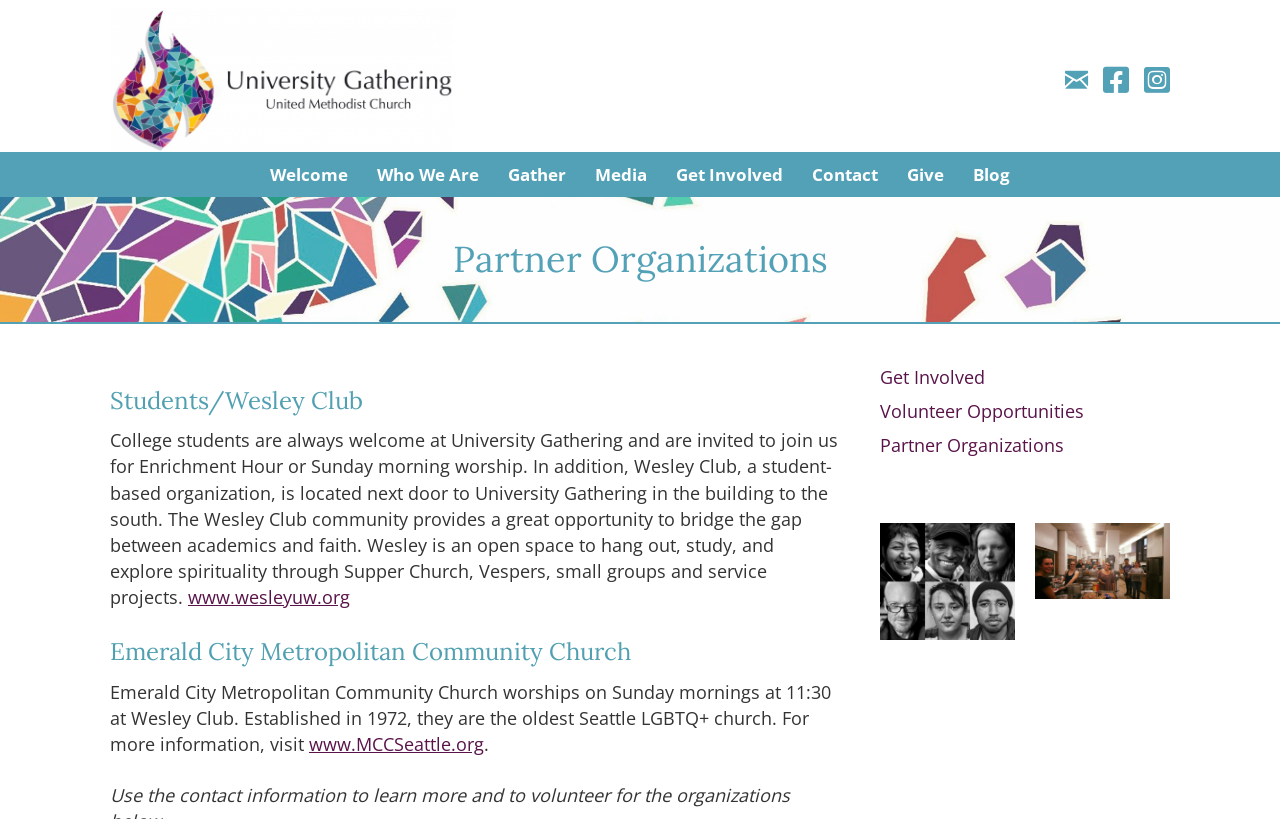What is the name of the church that worships at Wesley Club?
Give a detailed response to the question by analyzing the screenshot.

I found this answer by looking at the section about Wesley Club, which mentions that Emerald City Metropolitan Community Church worships on Sunday mornings at 11:30 at Wesley Club.